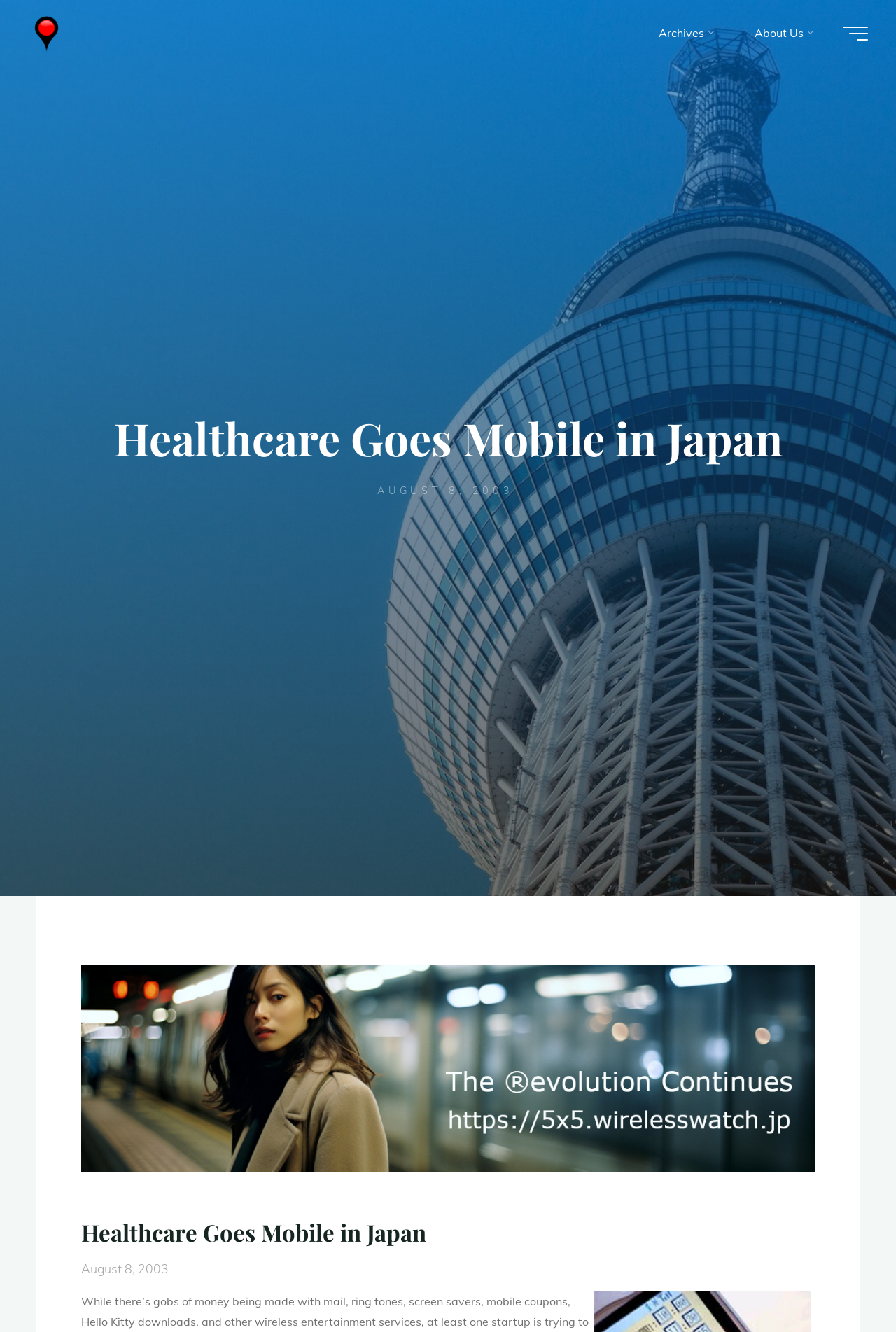Given the element description aria-label="Main menu", predict the bounding box coordinates for the UI element in the webpage screenshot. The format should be (top-left x, top-left y, bottom-right x, bottom-right y), and the values should be between 0 and 1.

[0.941, 0.02, 0.969, 0.03]